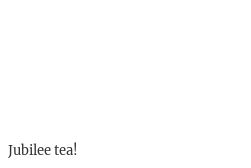What atmosphere is reflected in the image?
Using the visual information, respond with a single word or phrase.

Festive and joyful